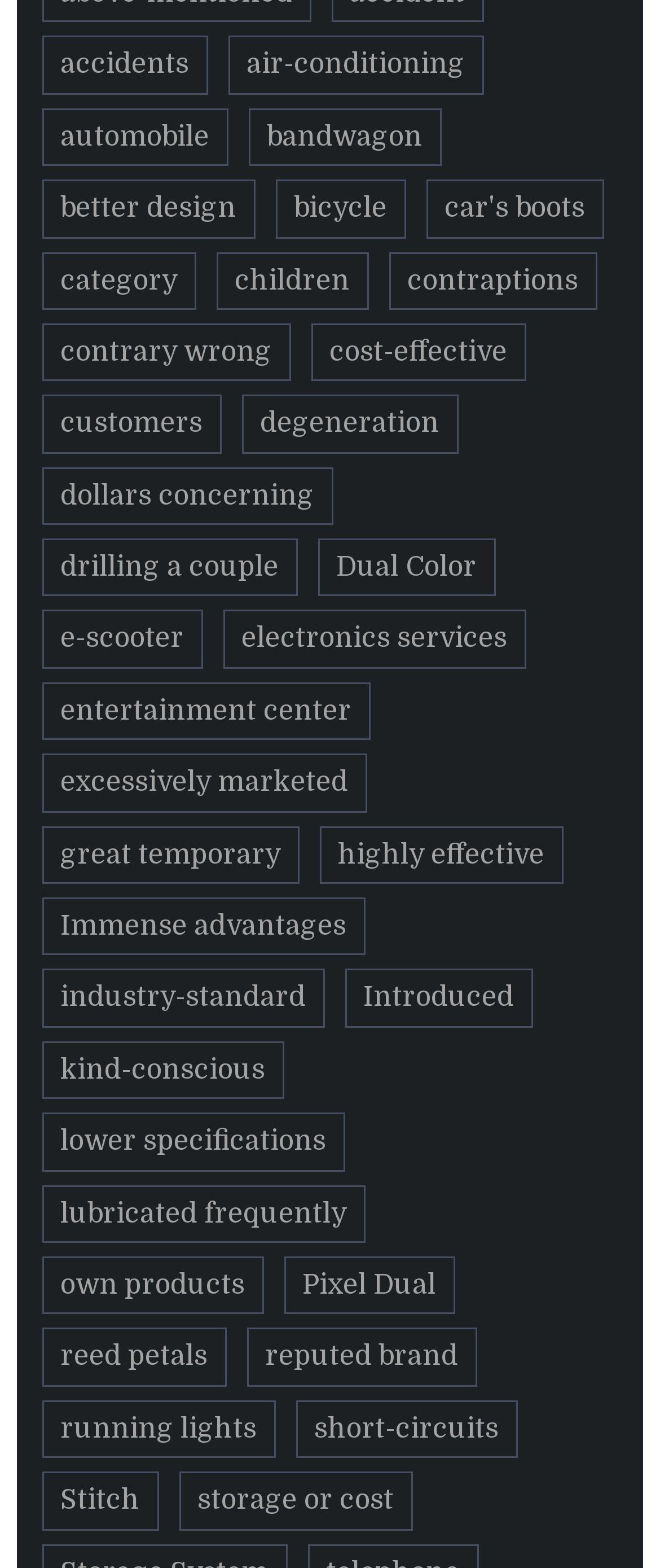Can you identify the bounding box coordinates of the clickable region needed to carry out this instruction: 'explore e-scooter'? The coordinates should be four float numbers within the range of 0 to 1, stated as [left, top, right, bottom].

[0.063, 0.389, 0.307, 0.426]